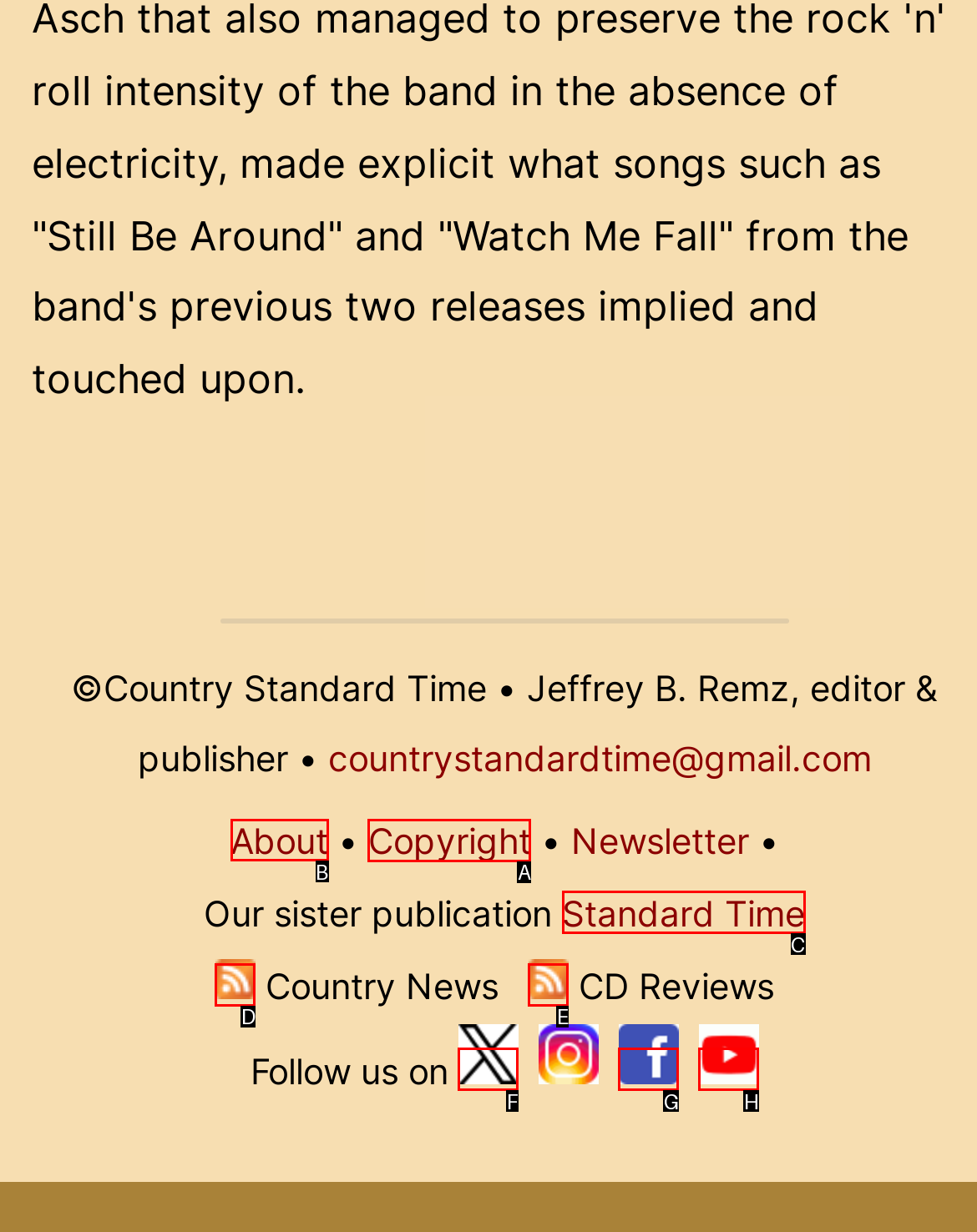For the given instruction: Visit About page, determine which boxed UI element should be clicked. Answer with the letter of the corresponding option directly.

B